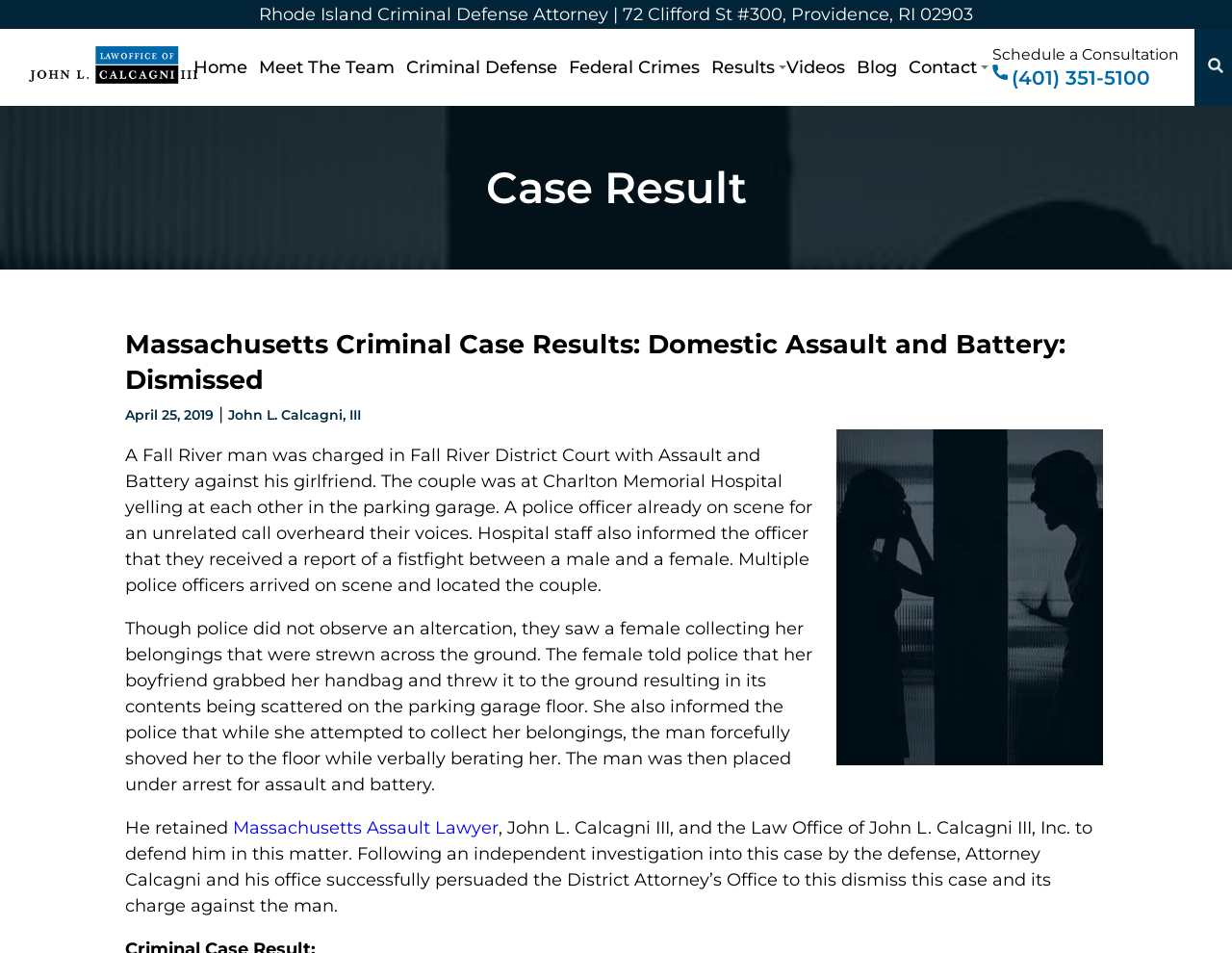Please find the bounding box for the following UI element description. Provide the coordinates in (top-left x, top-left y, bottom-right x, bottom-right y) format, with values between 0 and 1: Federal Crimes

[0.461, 0.06, 0.568, 0.082]